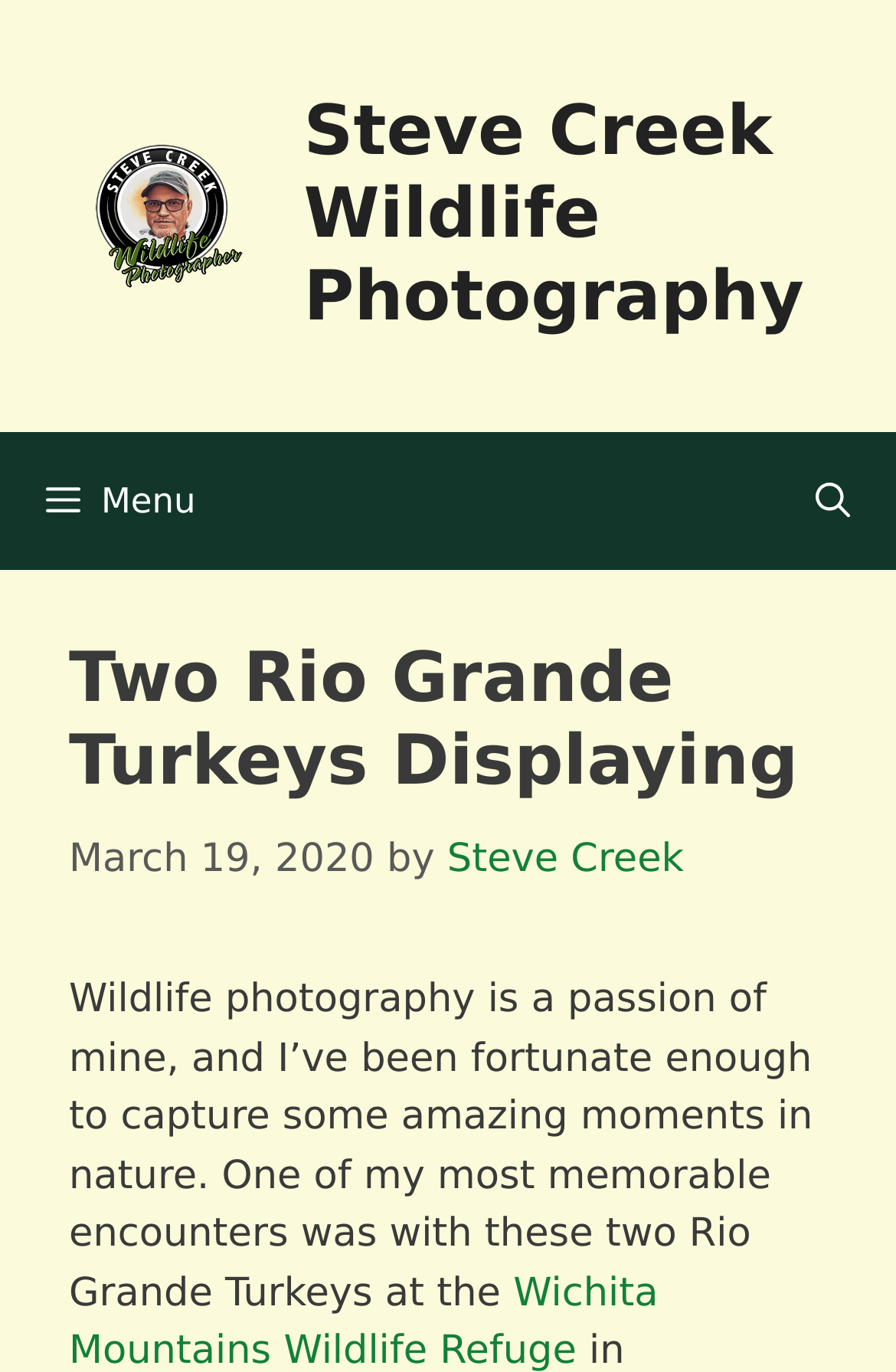Determine the bounding box coordinates of the UI element described by: "Steve Creek Wildlife Photography".

[0.339, 0.067, 0.897, 0.246]